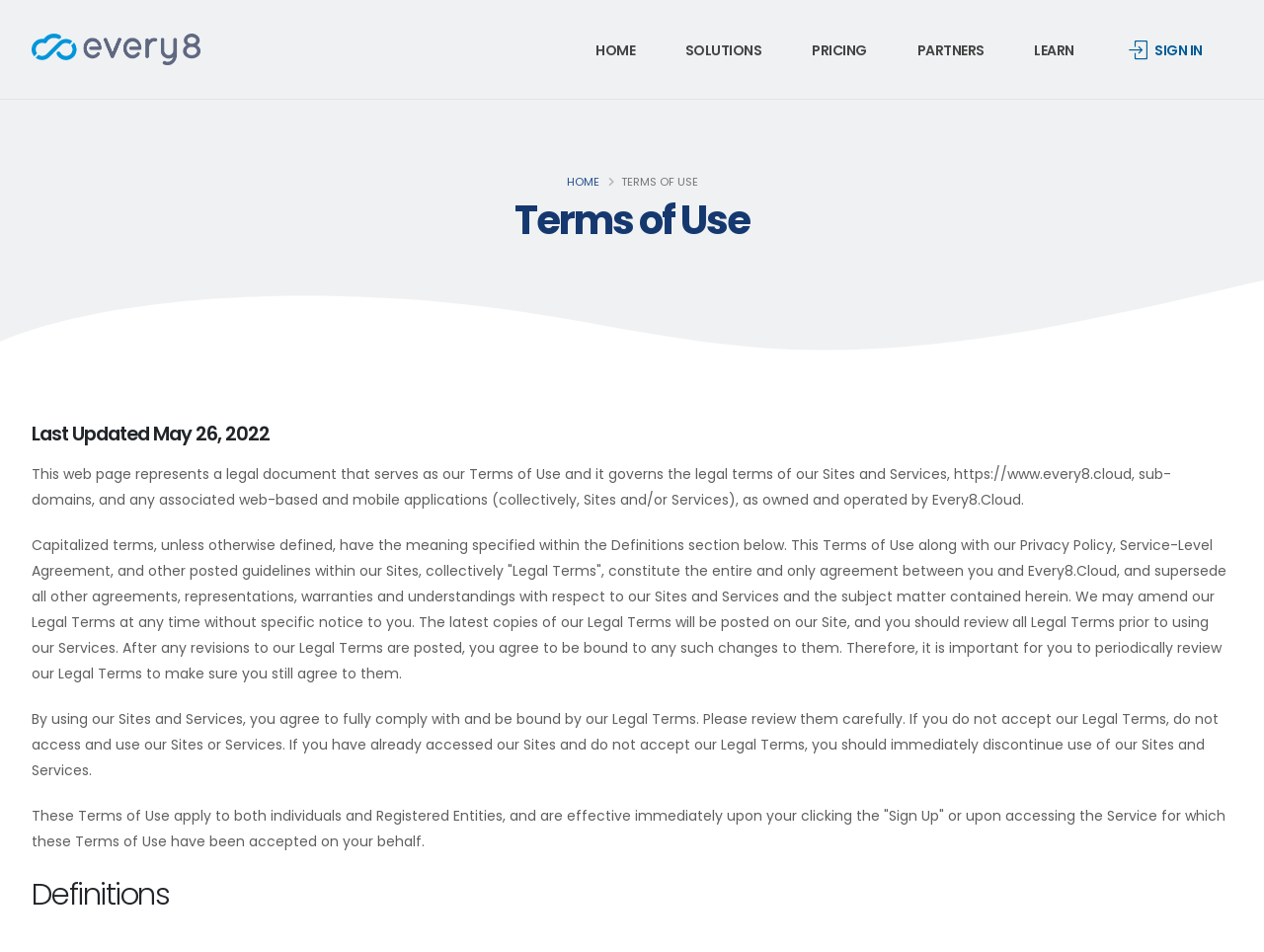Answer the question using only a single word or phrase: 
How many navigation menu items are there?

6